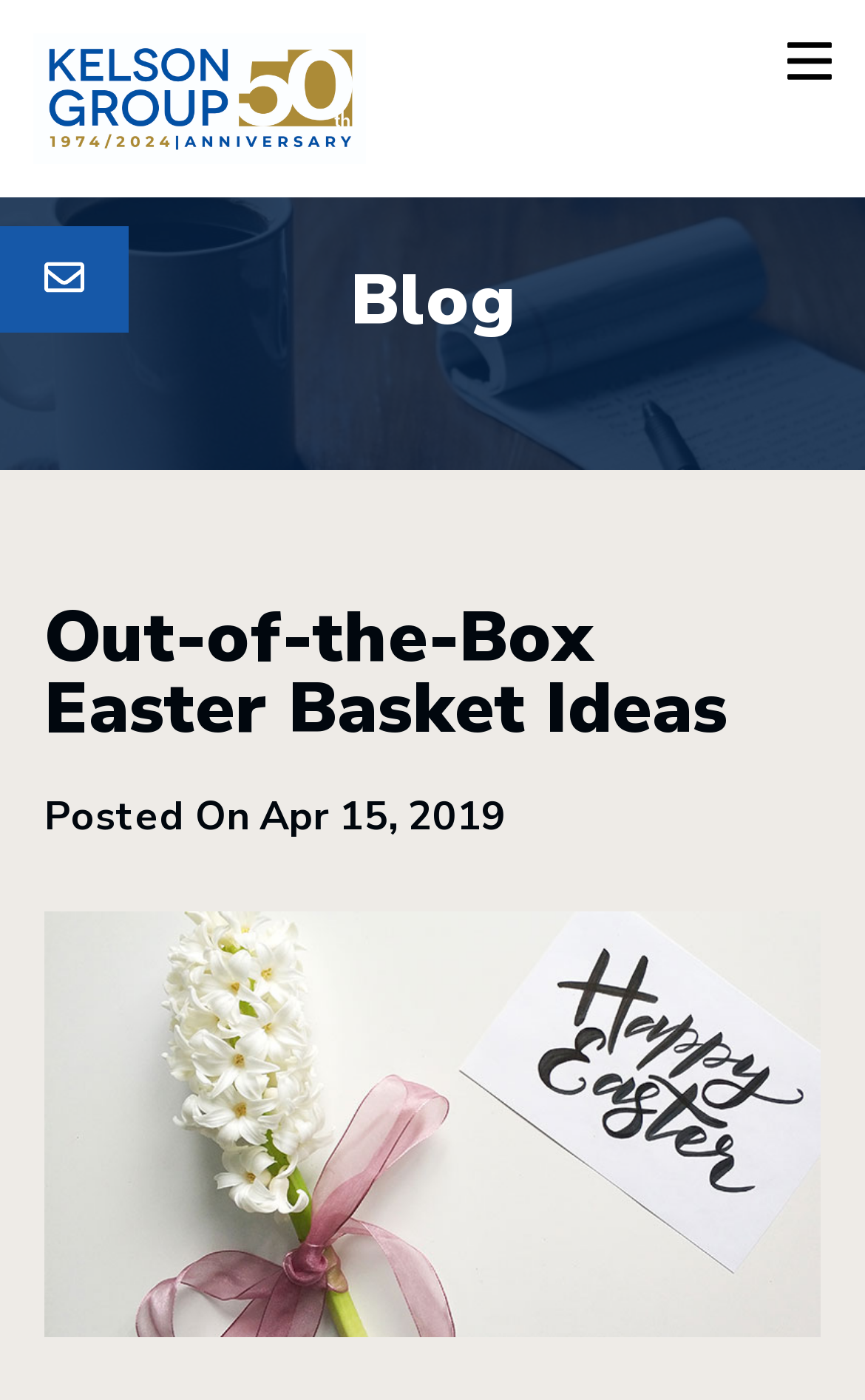How many images are on the webpage?
We need a detailed and meticulous answer to the question.

I counted the number of image elements on the webpage. There is one image with the 'Company Logotype' and another image below the main heading. Therefore, there are two images on the webpage.